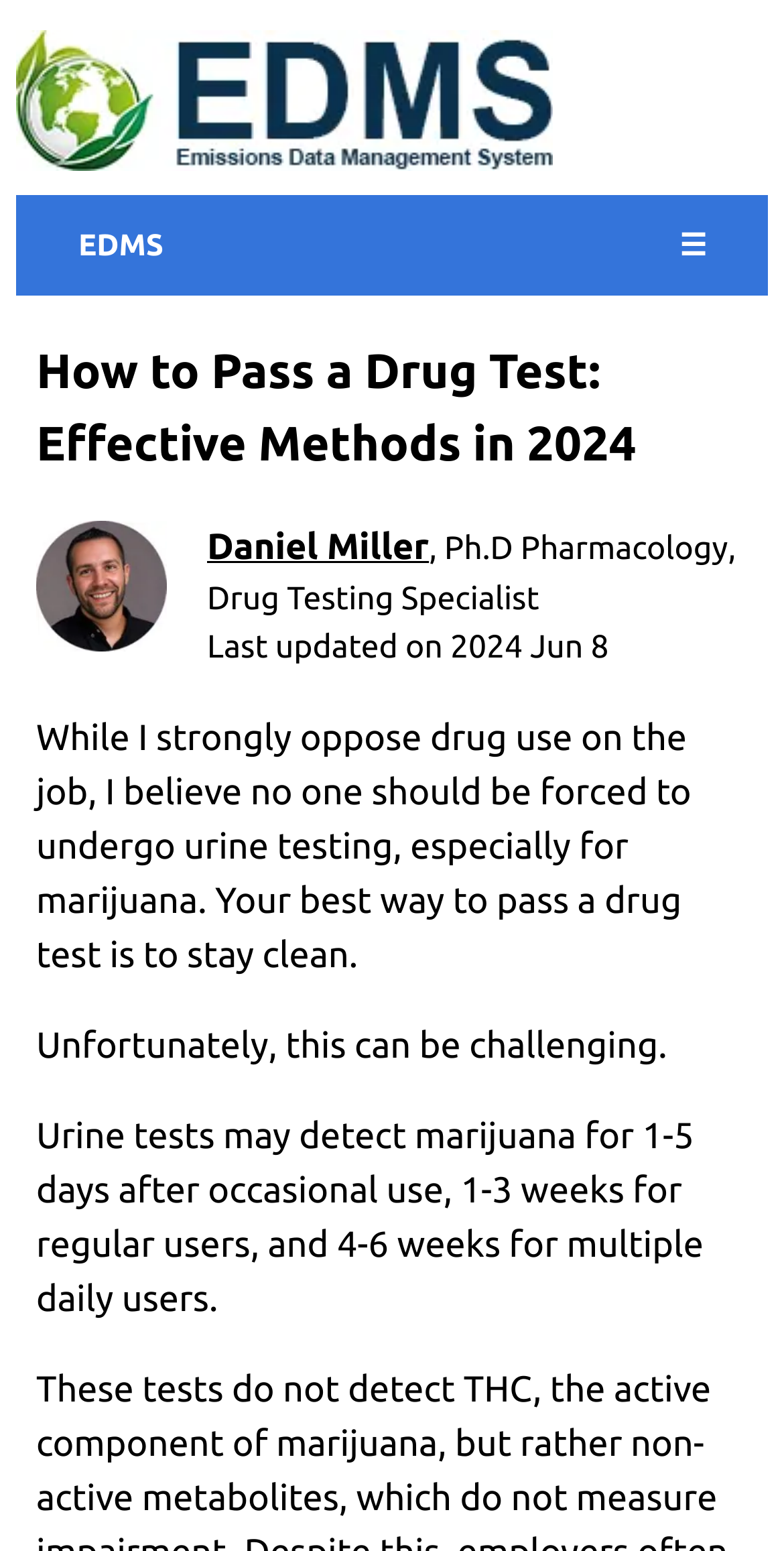Provide an in-depth caption for the elements present on the webpage.

The webpage is about passing a drug test, specifically for marijuana, but the methods discussed can be applied to other drugs as well. At the top left corner, there is a logo of "wrap edms" with a link to it, accompanied by a separate link to "EDMS" next to it. On the top right corner, there is a hamburger menu icon represented by "☰".

Below the logo and menu icon, the main title "How to Pass a Drug Test: Effective Methods in 2024" is prominently displayed as a heading. To the right of the title, there is an image of a person, Daniel Miller, who is a Ph.D. in Pharmacology and a Drug Testing Specialist. His name is also a link, and his credentials are described in a short phrase below.

The main content of the webpage starts with a statement from the author, Daniel Miller, expressing his opposition to drug use on the job but also believing that no one should be forced to undergo urine testing, especially for marijuana. He suggests that the best way to pass a drug test is to stay clean. However, he acknowledges that this can be challenging. The webpage then provides information about urine tests, stating that they may detect marijuana for 1-5 days after occasional use, 1-3 weeks for regular users, and 4-6 weeks for multiple daily users.